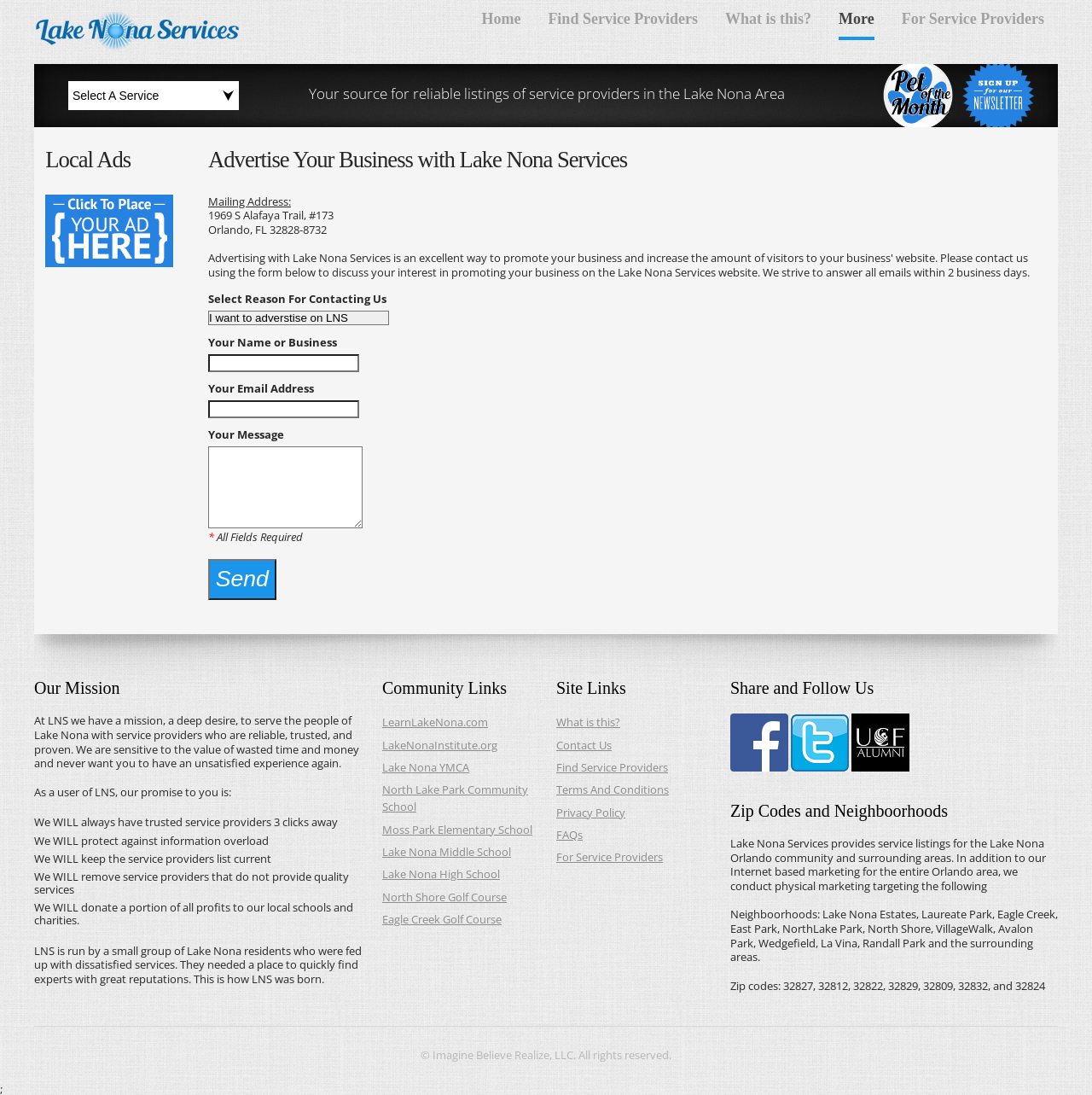Please give a concise answer to this question using a single word or phrase: 
How can I contact Lake Nona Services?

Fill out the form